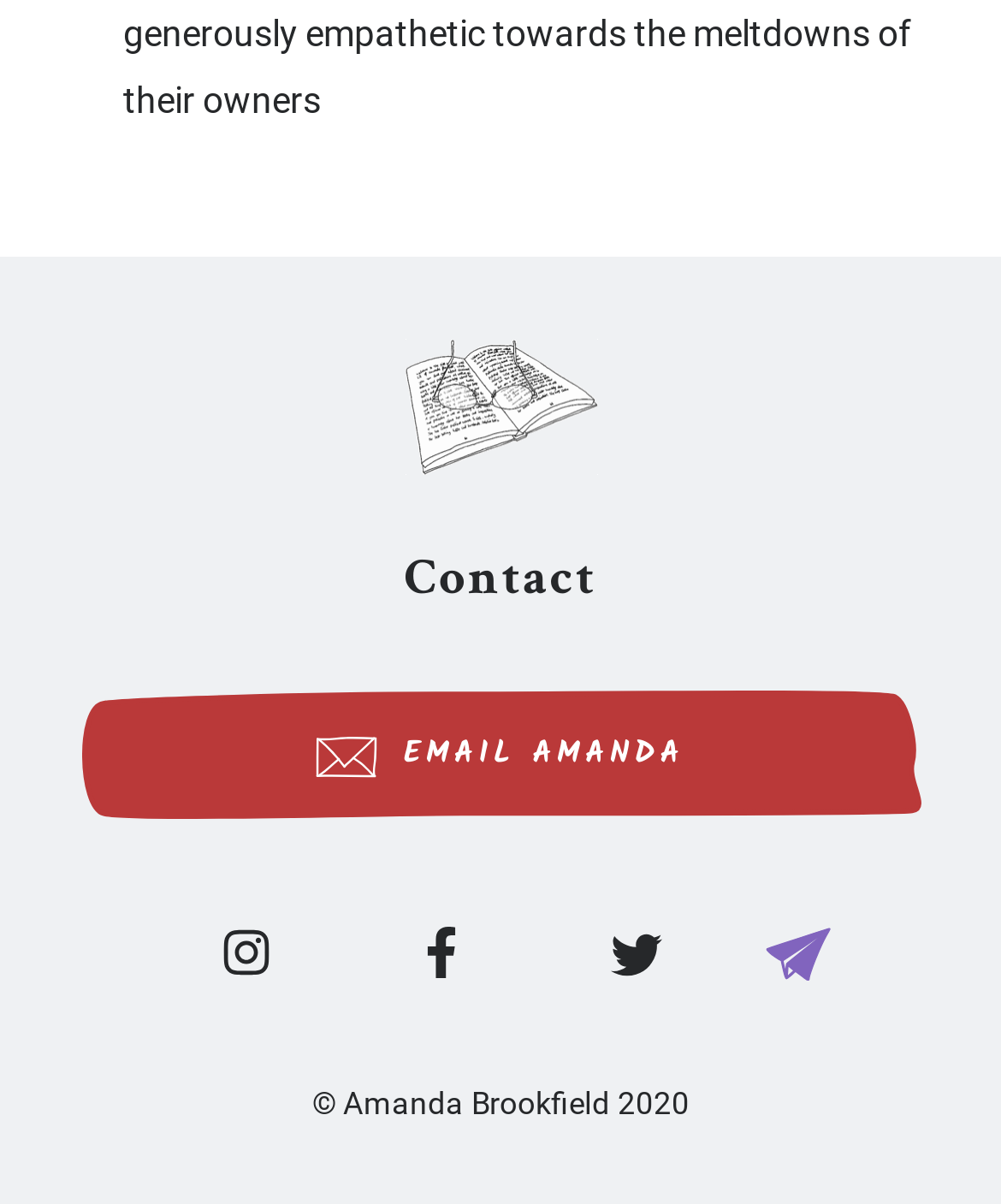Identify the bounding box for the described UI element: "Email Amanda".

[0.081, 0.574, 0.919, 0.685]